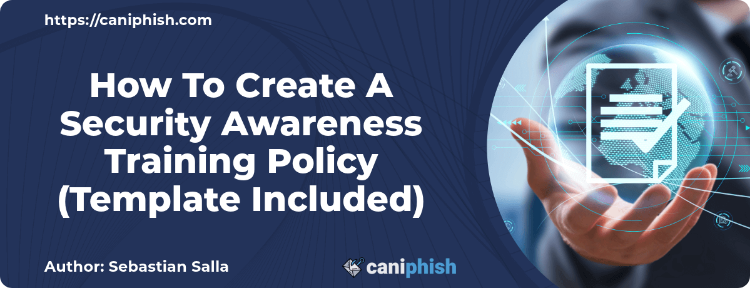Create an exhaustive description of the image.

The image presents a visually engaging banner titled "How To Create A Security Awareness Training Policy (Template Included)," crafted by Sebastian Salla. The design combines a professional background with a graphic illustration of a hand holding a digital checklist, symbolizing the importance of security measures in training policies. The blend of vibrant blue tones and sleek typography emphasizes the modern approach to cybersecurity and training. Accompanying the title is a clear logo for CanIPhish, highlighting the source of the content and its focus on enhancing security awareness. This banner serves as a promotional piece aimed at guiding organizations in developing effective training policies.